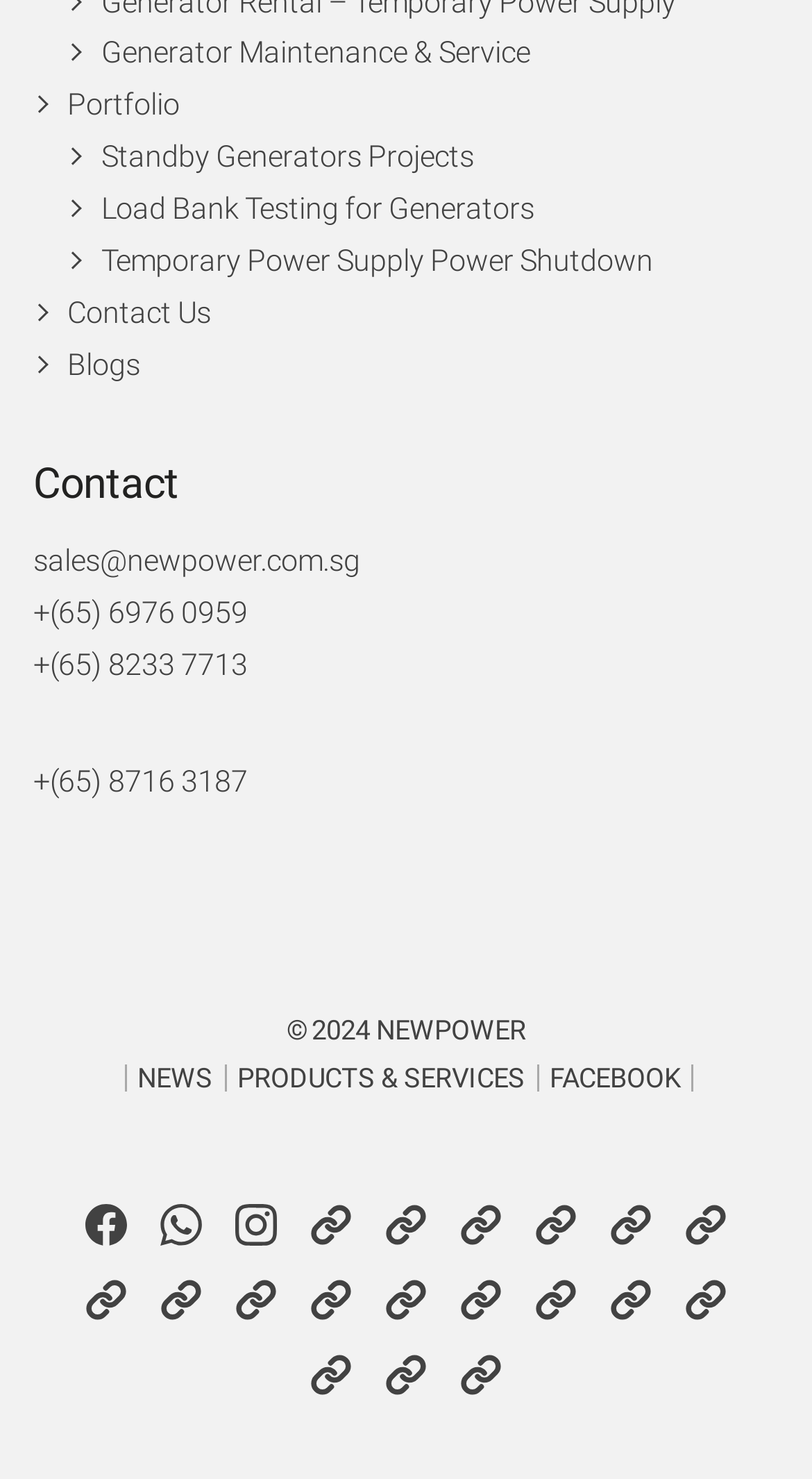Determine the bounding box coordinates of the clickable area required to perform the following instruction: "Contact us through sales@newpower.com.sg". The coordinates should be represented as four float numbers between 0 and 1: [left, top, right, bottom].

[0.041, 0.367, 0.444, 0.39]